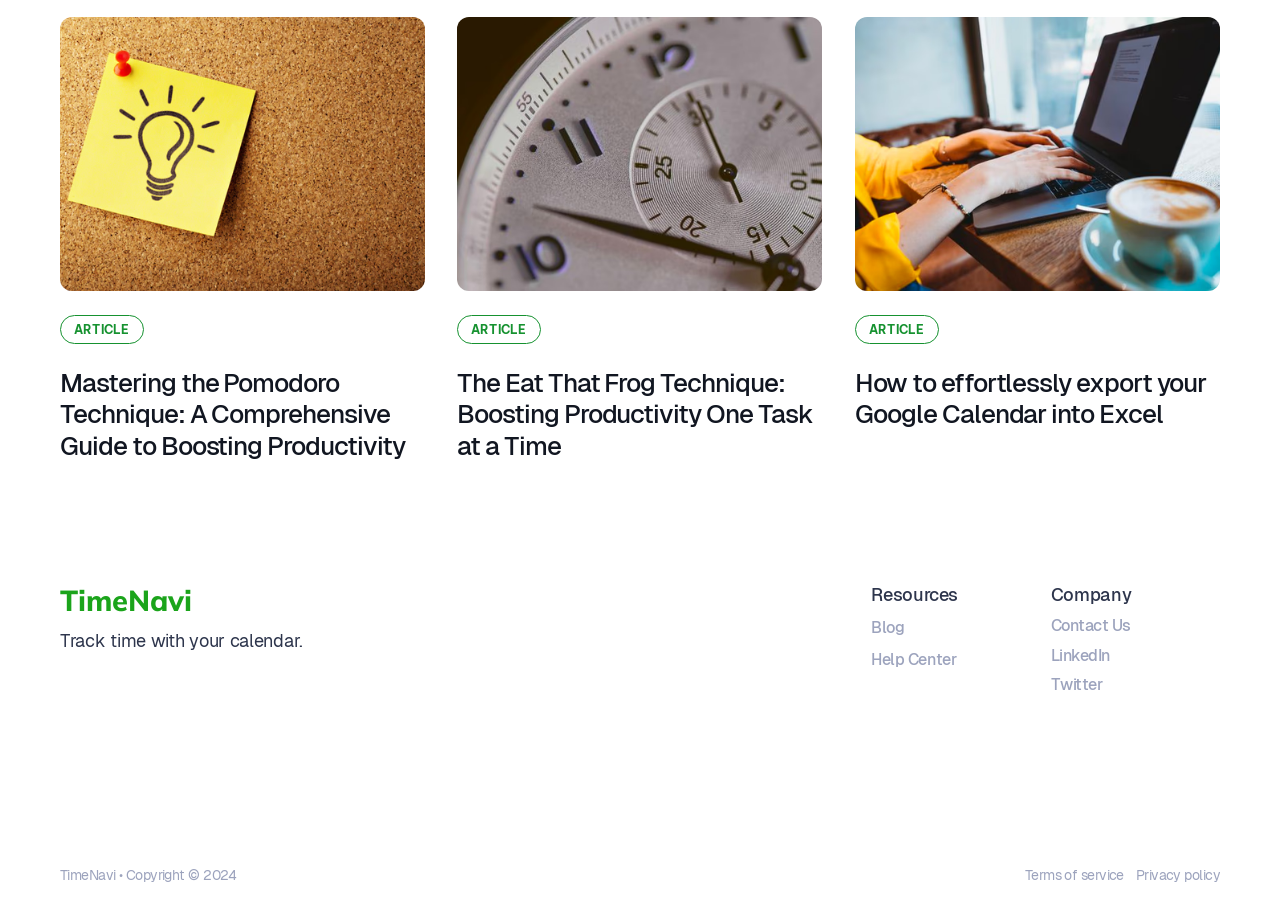Locate the bounding box coordinates of the item that should be clicked to fulfill the instruction: "Visit the blog".

[0.681, 0.676, 0.707, 0.697]